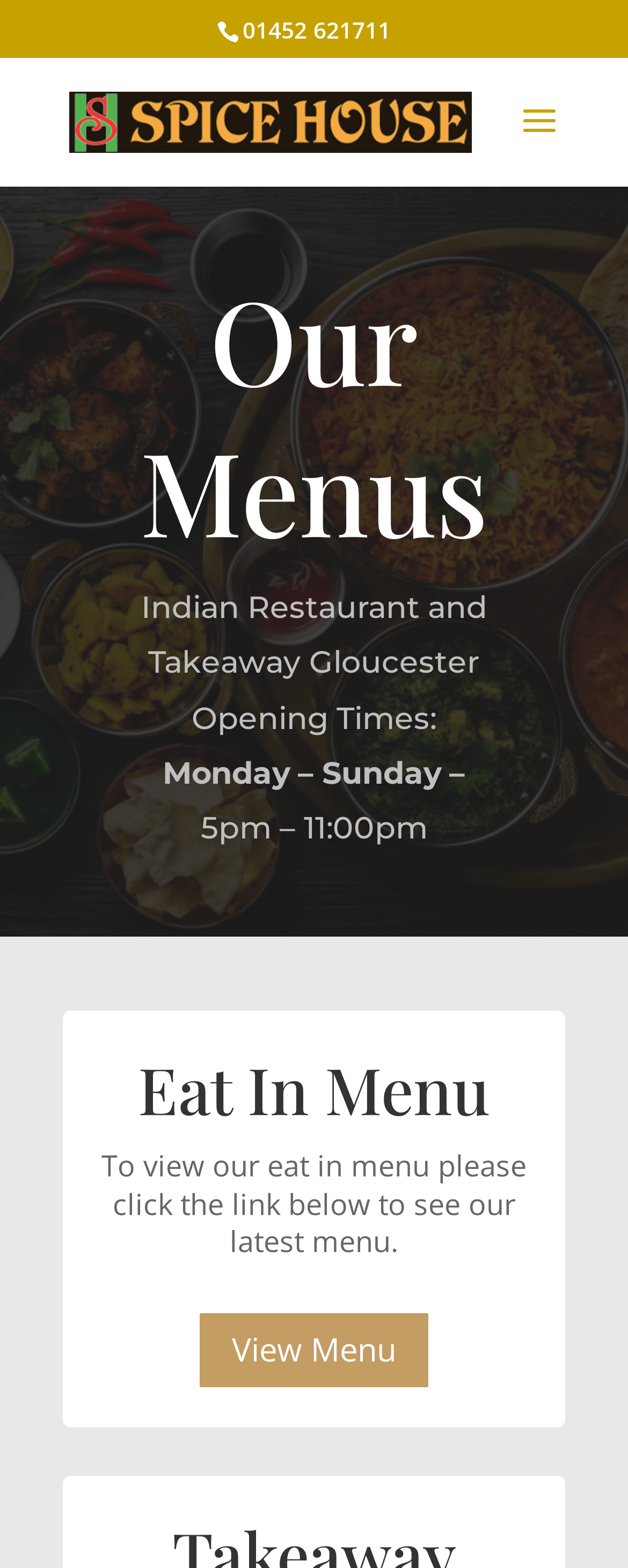Identify the bounding box coordinates for the UI element described as follows: "title="Email this to a friend"". Ensure the coordinates are four float numbers between 0 and 1, formatted as [left, top, right, bottom].

None